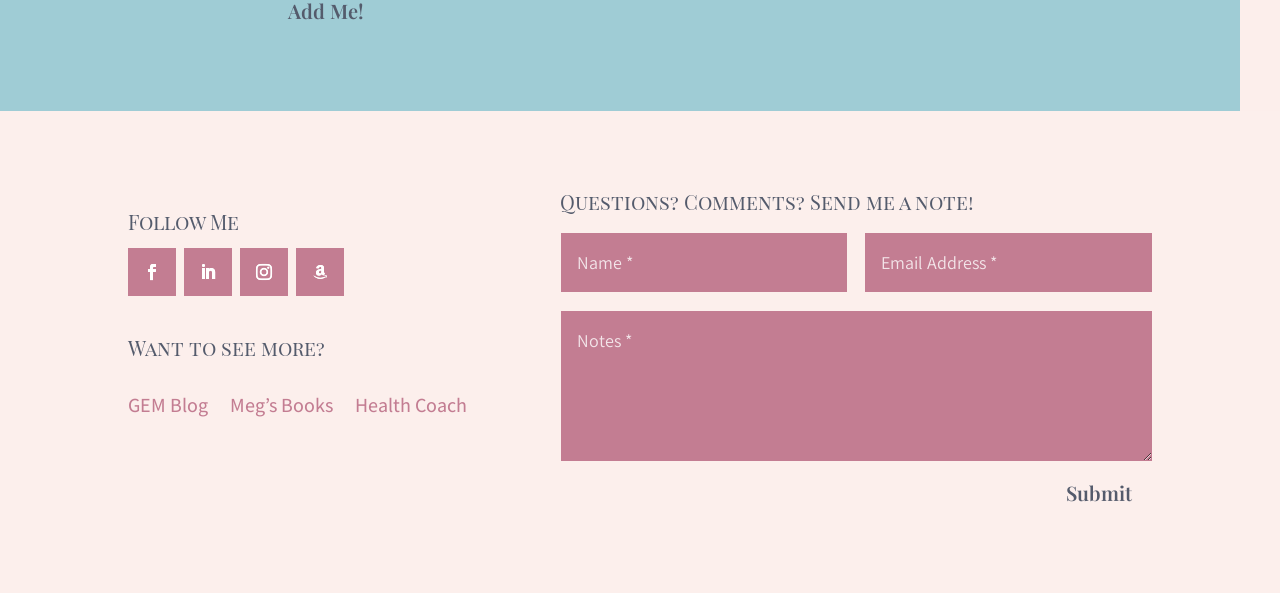Provide a brief response to the question using a single word or phrase: 
What are the three links below the 'Want to see more?' heading?

GEM Blog, Meg’s Books, Health Coach